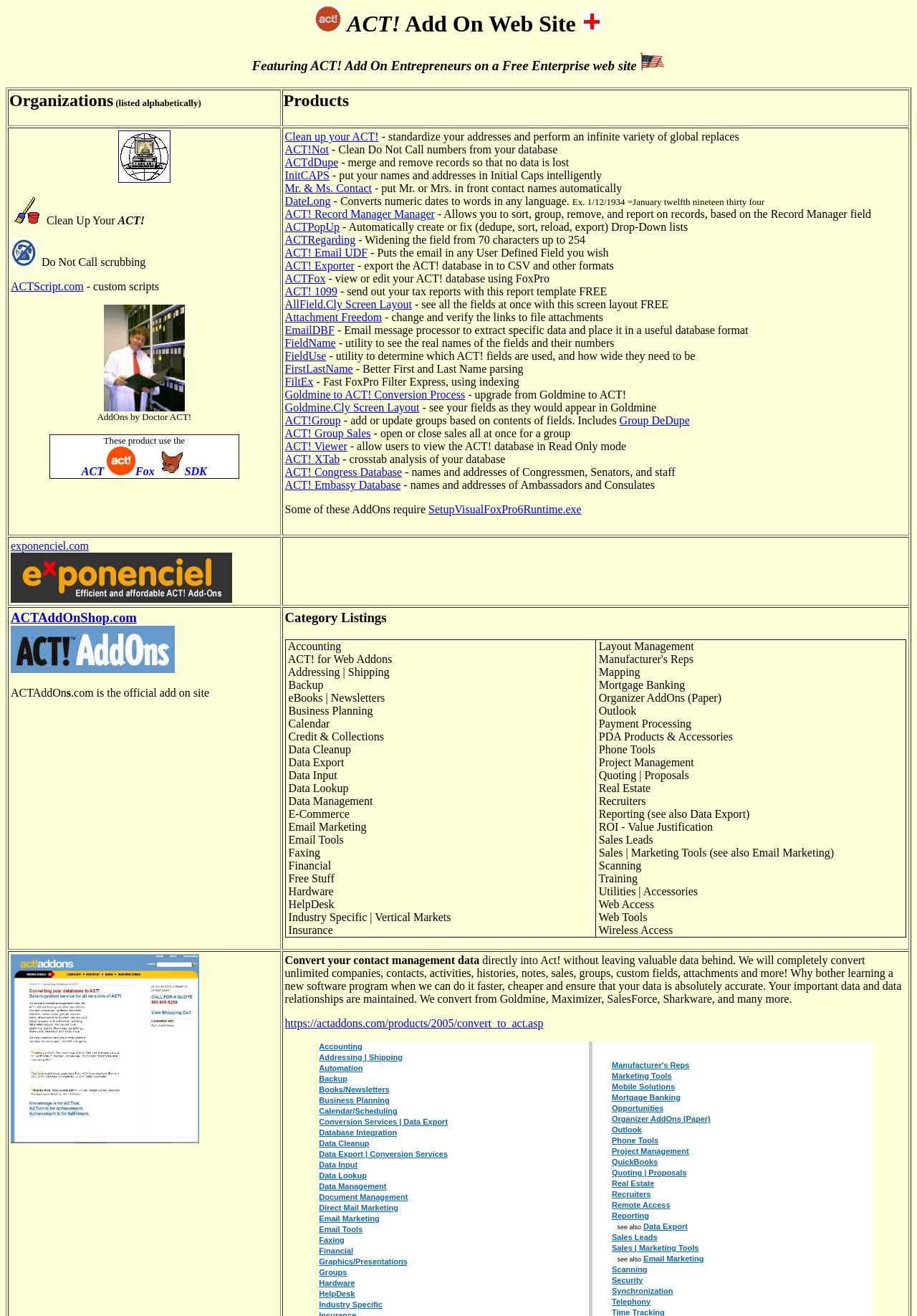Identify the bounding box coordinates of the region I need to click to complete this instruction: "Visit the 'ACTScript.com' website".

[0.012, 0.213, 0.091, 0.222]